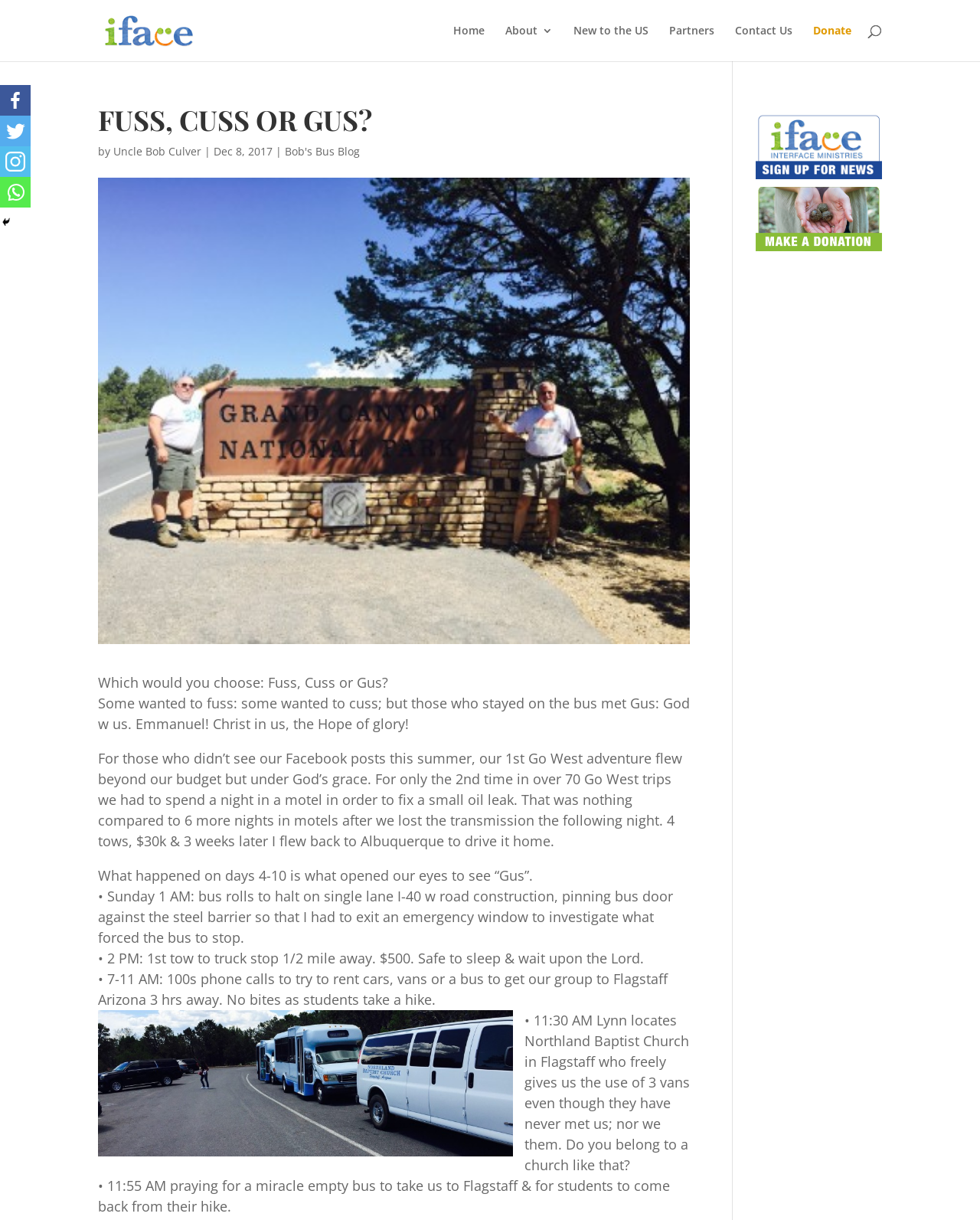Identify the bounding box coordinates of the clickable section necessary to follow the following instruction: "Visit 'Bob's Bus Blog'". The coordinates should be presented as four float numbers from 0 to 1, i.e., [left, top, right, bottom].

[0.291, 0.118, 0.367, 0.13]